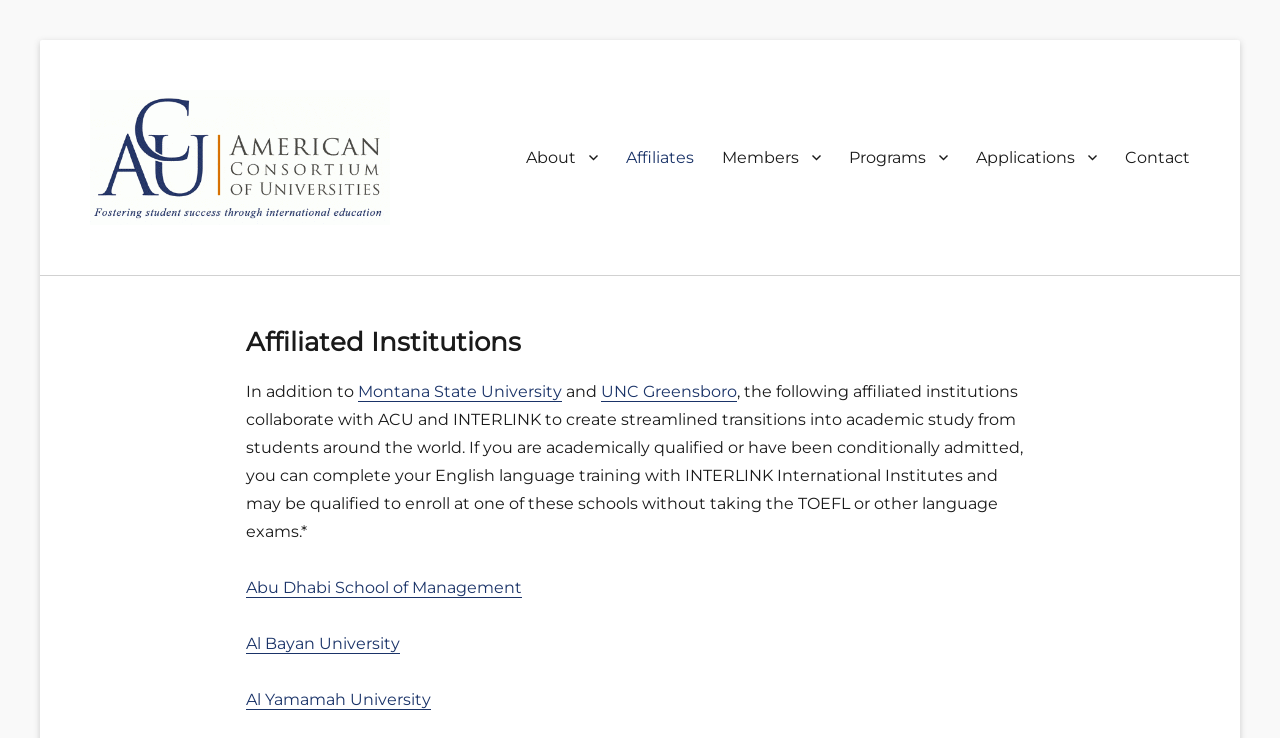Refer to the image and provide an in-depth answer to the question:
What is the name of the last affiliated institution listed?

I looked at the list of affiliated institutions and found that Al Yamamah University is the last one mentioned.